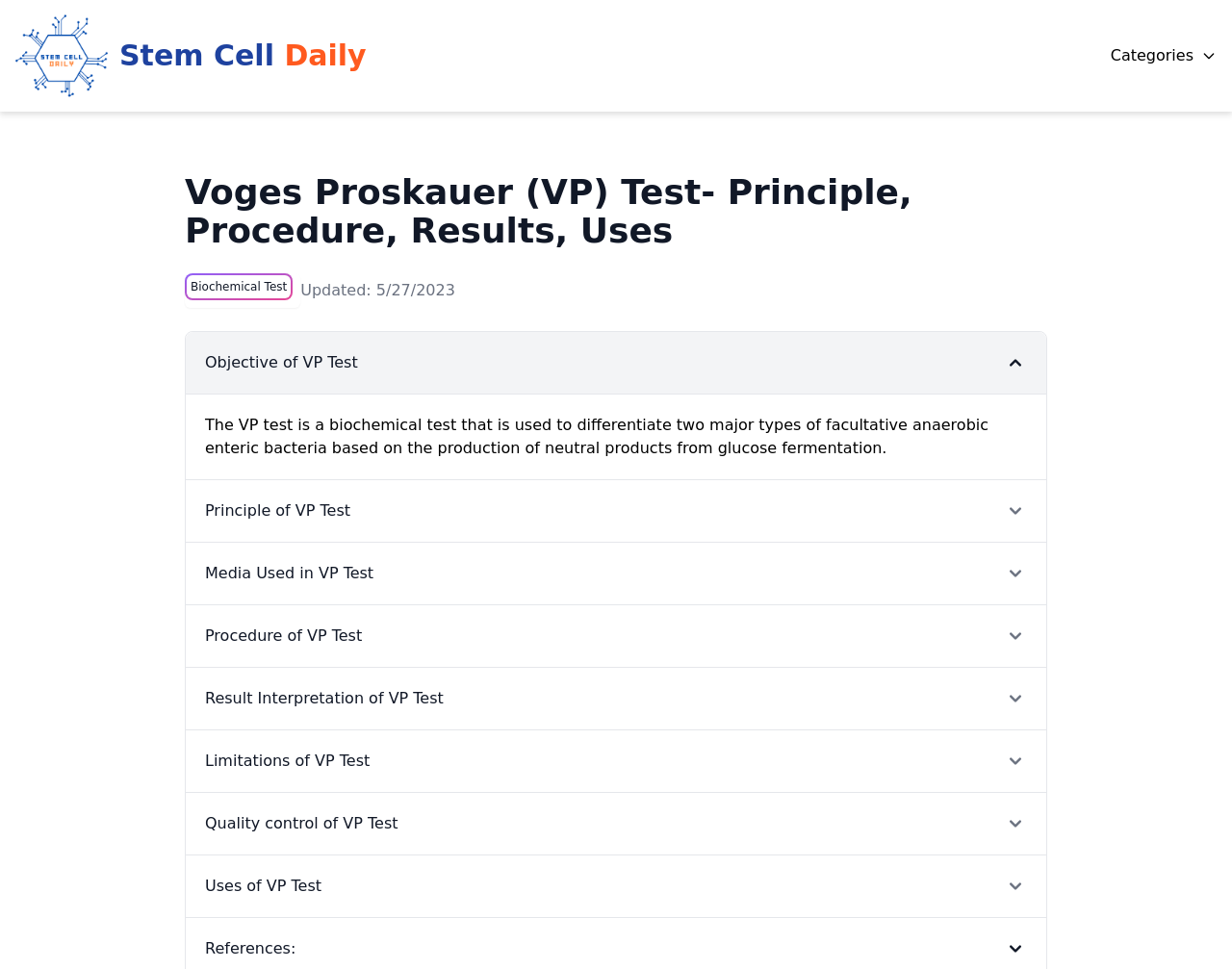Respond to the question below with a single word or phrase: What is the last section of the VP test described on this webpage?

Uses of VP Test